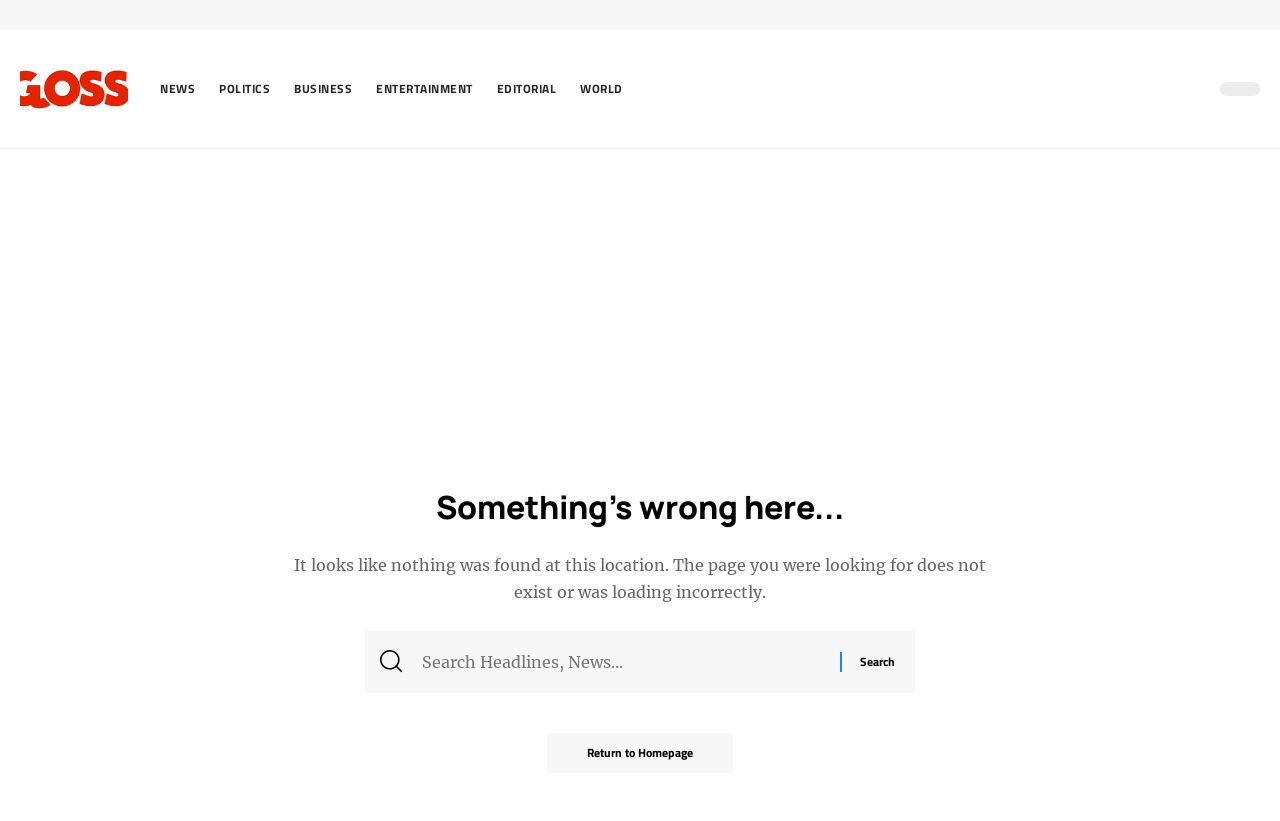Detail the features and information presented on the webpage.

The webpage is titled "Page not found - NGGOSSIPS" and appears to be an error page. At the top left, there is a logo image and a link with the text "NGGOSSIPS". Below the logo, there is a main menu navigation bar with six links: "NEWS", "POLITICS", "BUSINESS", "ENTERTAINMENT", "EDITORIAL", and "WORLD", arranged horizontally from left to right.

In the middle of the page, there is a heading that reads "Something's wrong here..." followed by a paragraph of text that explains that the page the user was looking for does not exist or was loading incorrectly.

Below the explanatory text, there is a search bar with a label "Search for:" and a "Search" button. The search bar is positioned near the center of the page.

At the bottom of the page, there is a link that reads "Return to Homepage", which is located near the center of the page.